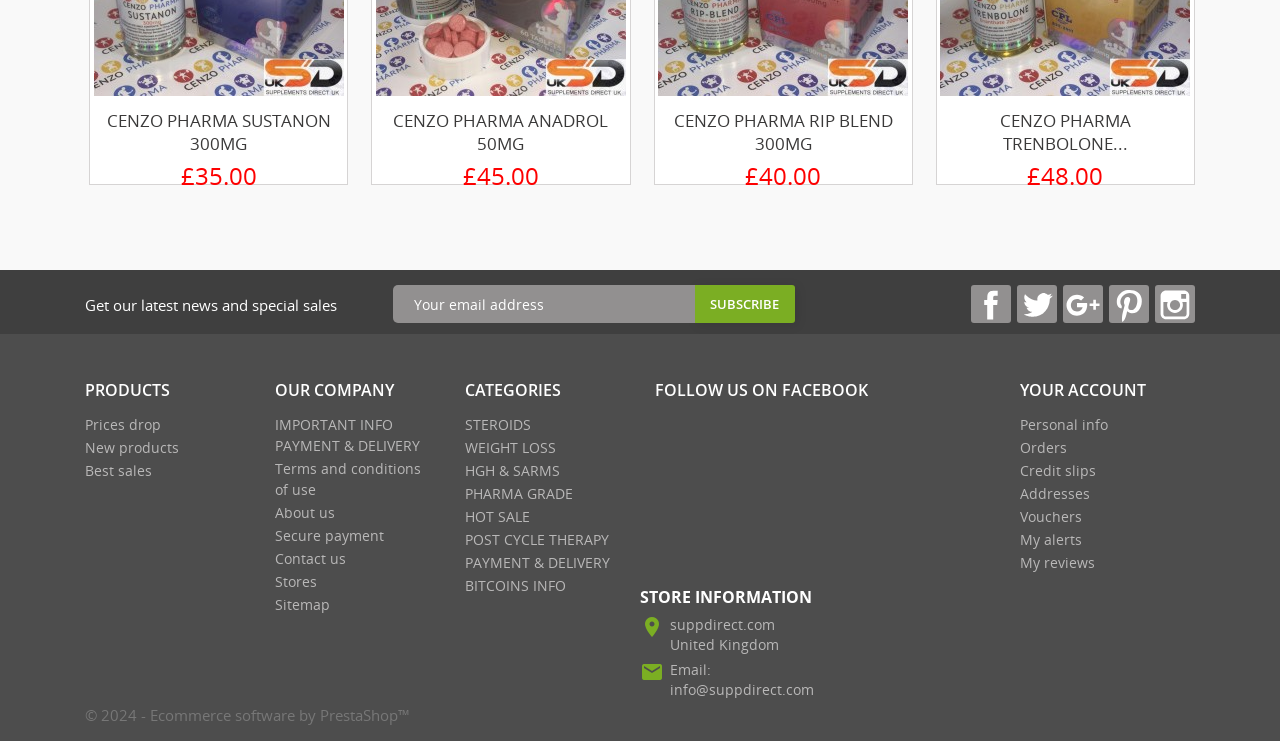Can you give a comprehensive explanation to the question given the content of the image?
What is the price of CENZO PHARMA SUSTANON 300MG?

I looked for the price associated with the product 'CENZO PHARMA SUSTANON 300MG' and found that it is £35.00, which is displayed next to the product name.